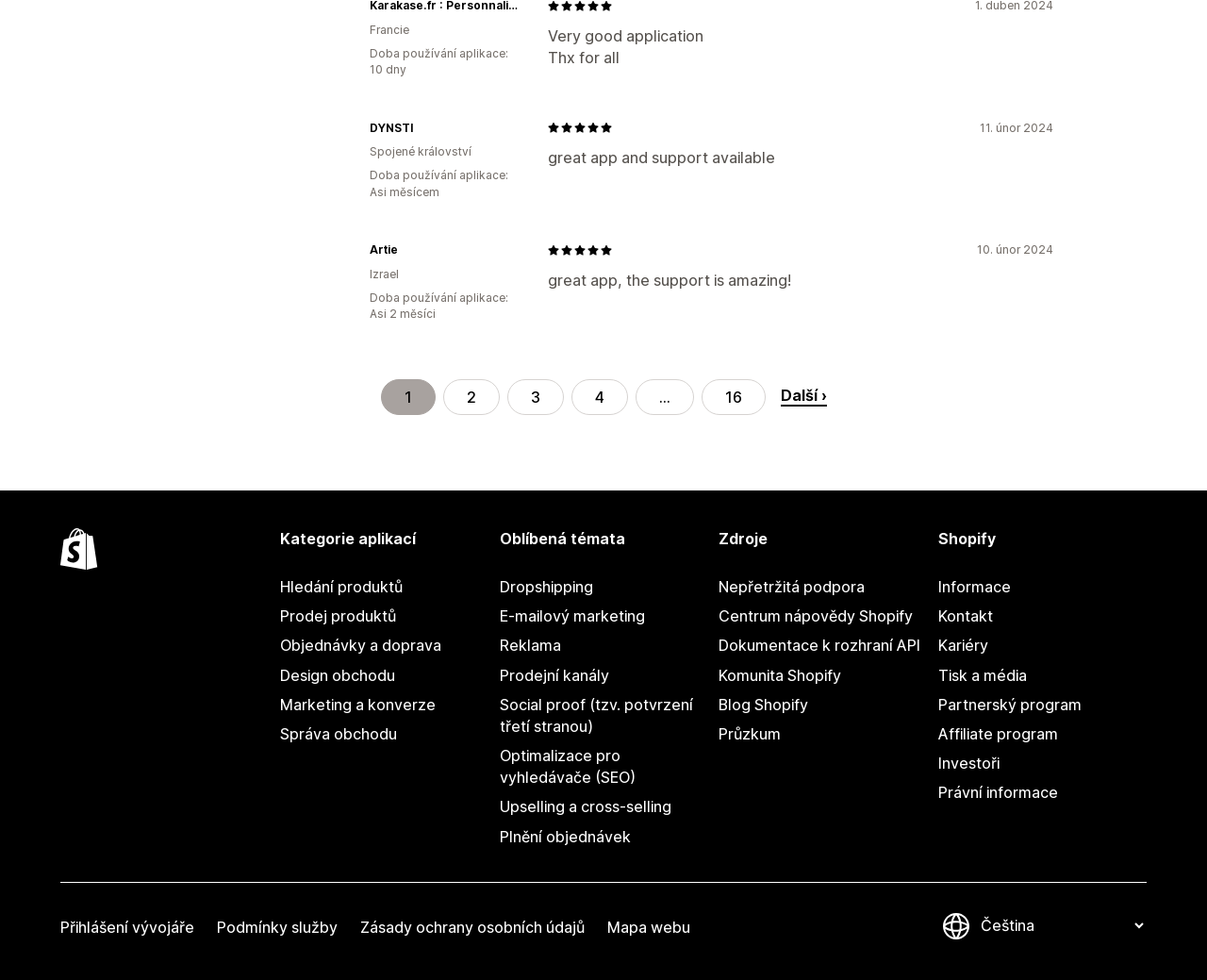Please provide the bounding box coordinates for the element that needs to be clicked to perform the instruction: "Change the language setting". The coordinates must consist of four float numbers between 0 and 1, formatted as [left, top, right, bottom].

[0.809, 0.934, 0.95, 0.955]